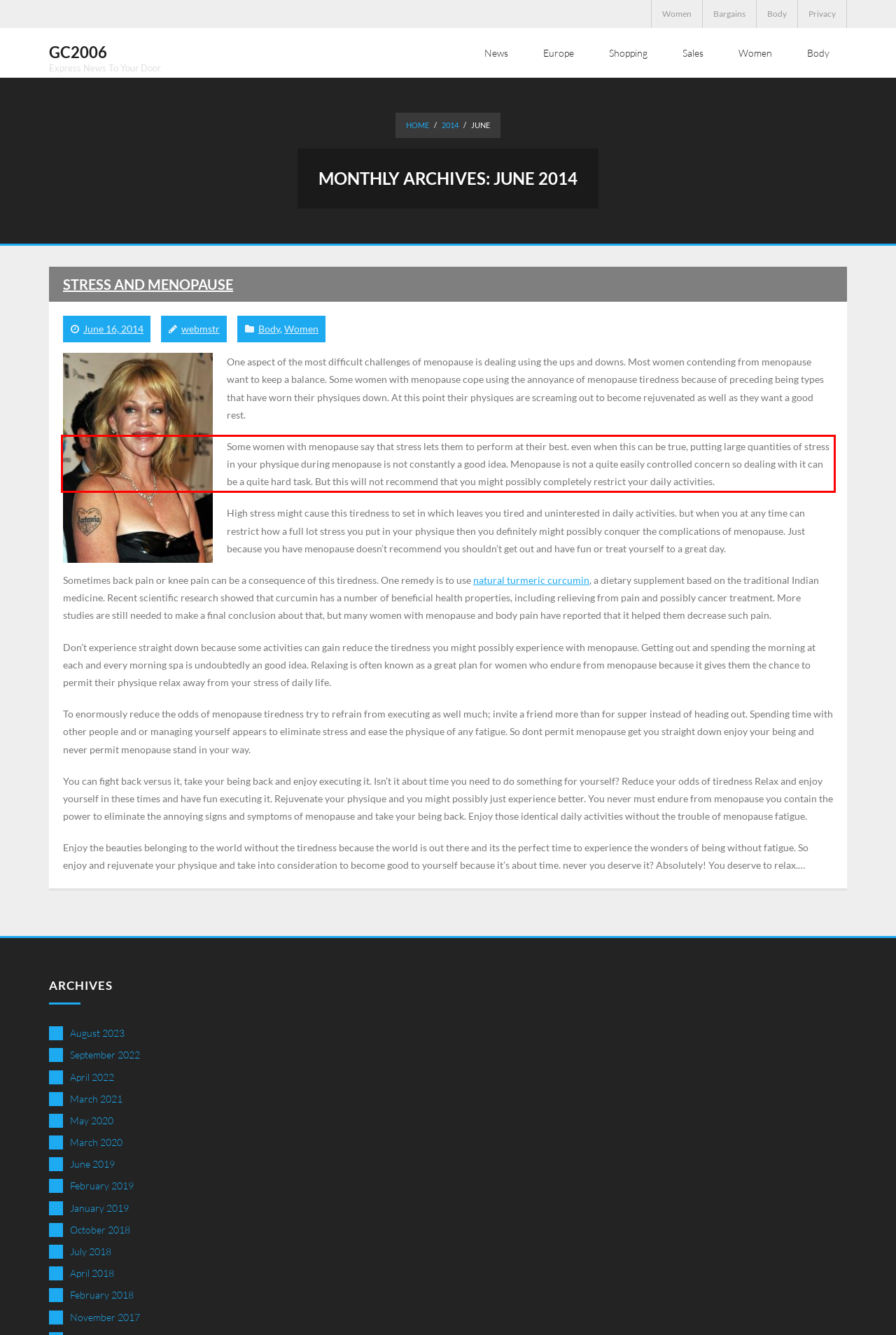Analyze the screenshot of a webpage where a red rectangle is bounding a UI element. Extract and generate the text content within this red bounding box.

Some women with menopause say that stress lets them to perform at their best. even when this can be true, putting large quantities of stress in your physique during menopause is not constantly a good idea. Menopause is not a quite easily controlled concern so dealing with it can be a quite hard task. But this will not recommend that you might possibly completely restrict your daily activities.